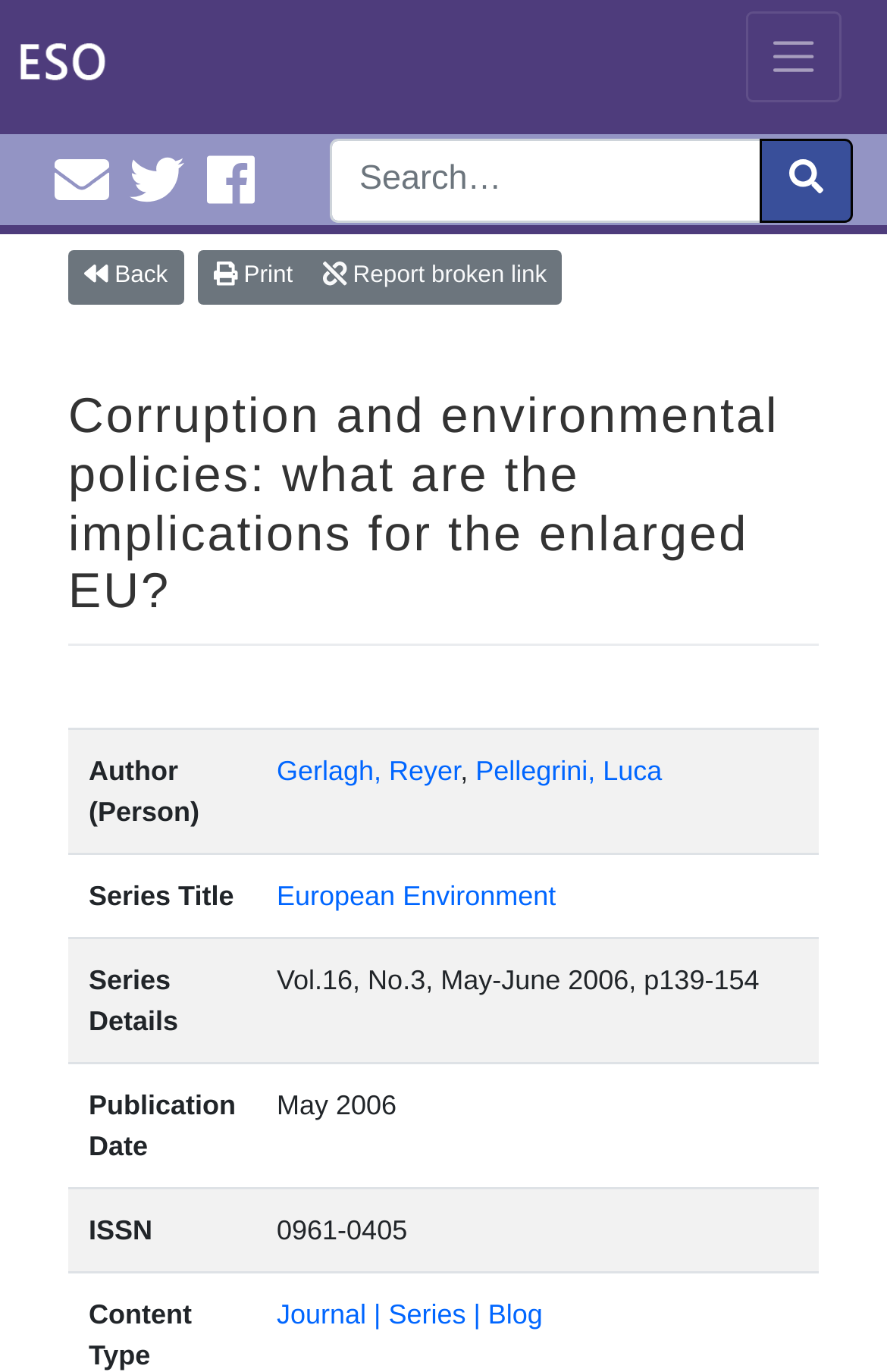Please specify the bounding box coordinates of the clickable region necessary for completing the following instruction: "View the church's location". The coordinates must consist of four float numbers between 0 and 1, i.e., [left, top, right, bottom].

None